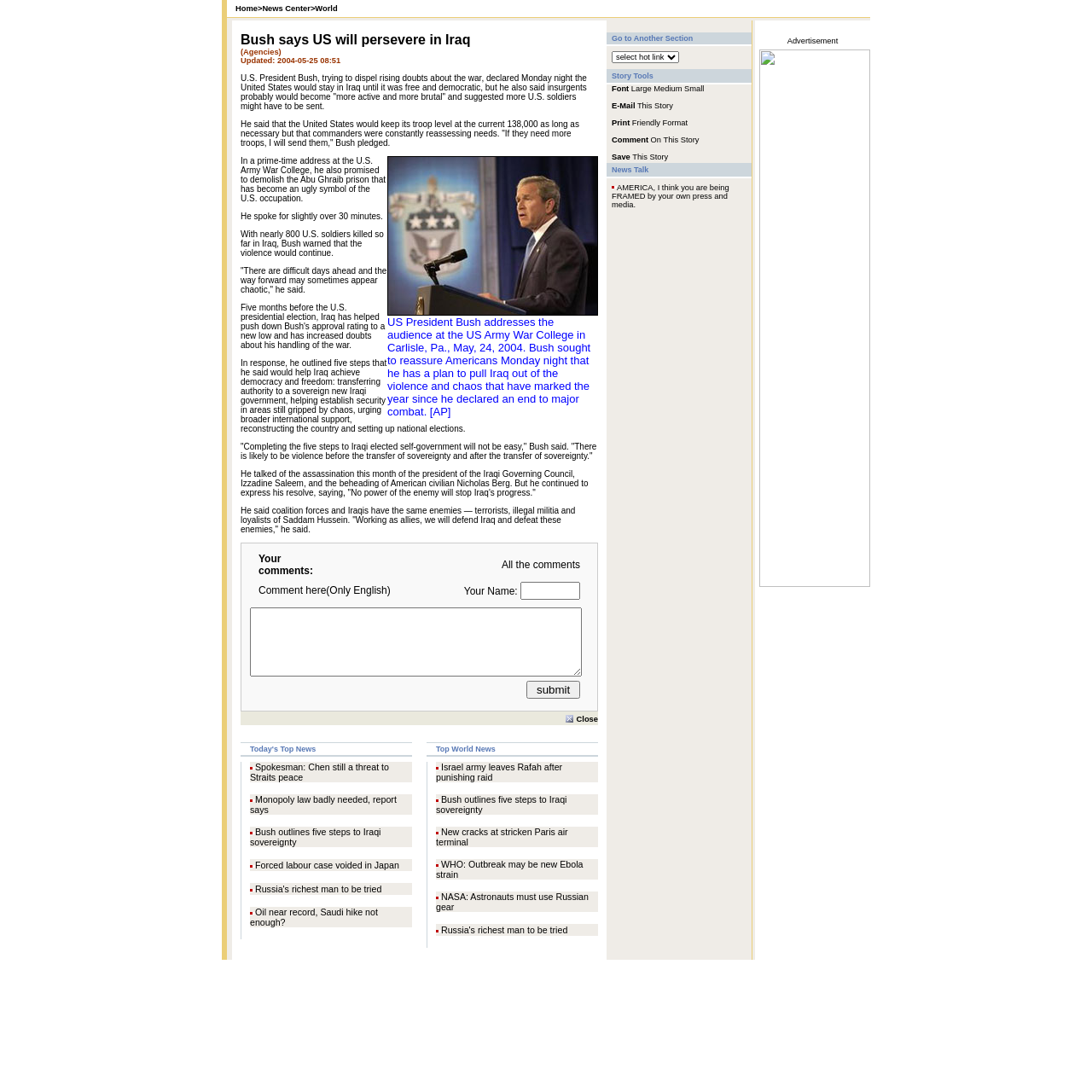What is the main topic of the article? Based on the screenshot, please respond with a single word or phrase.

Bush's speech on Iraq